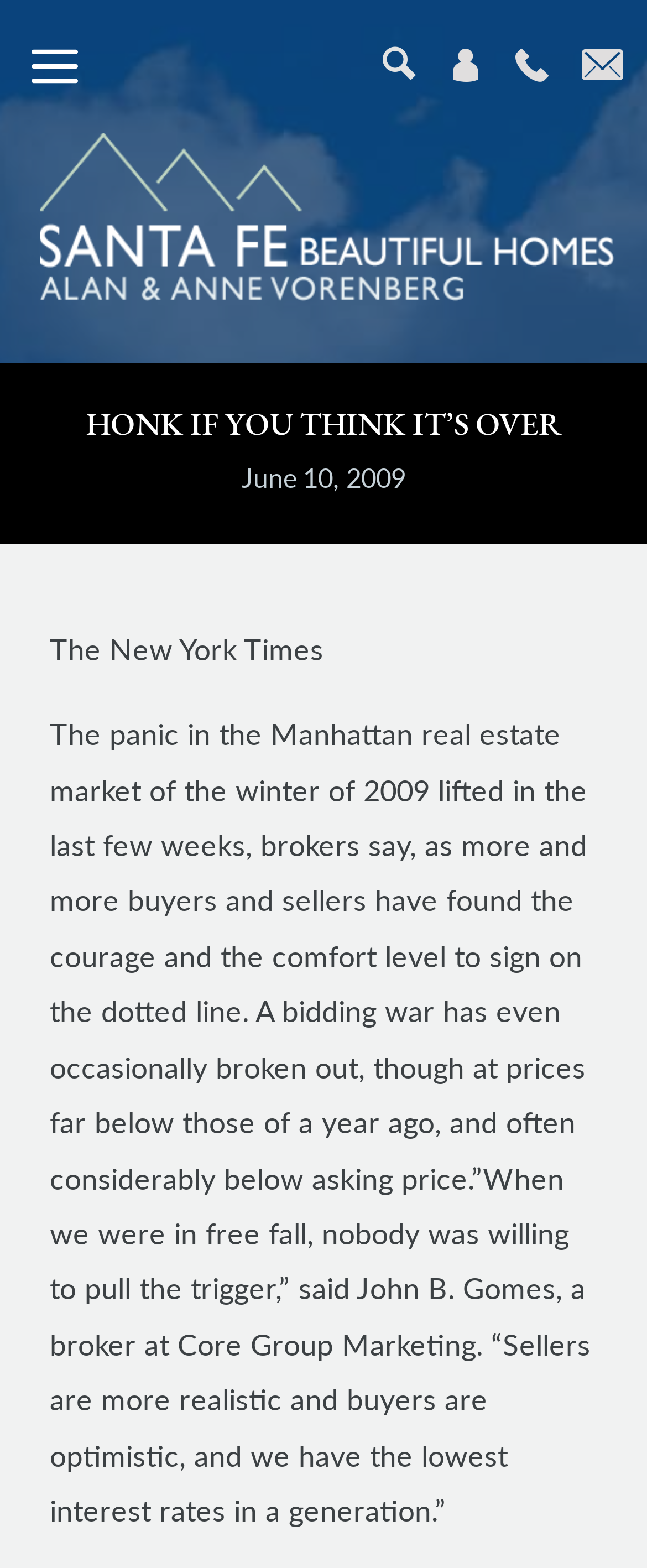Find the bounding box coordinates of the UI element according to this description: "Menu".

[0.048, 0.024, 0.12, 0.058]